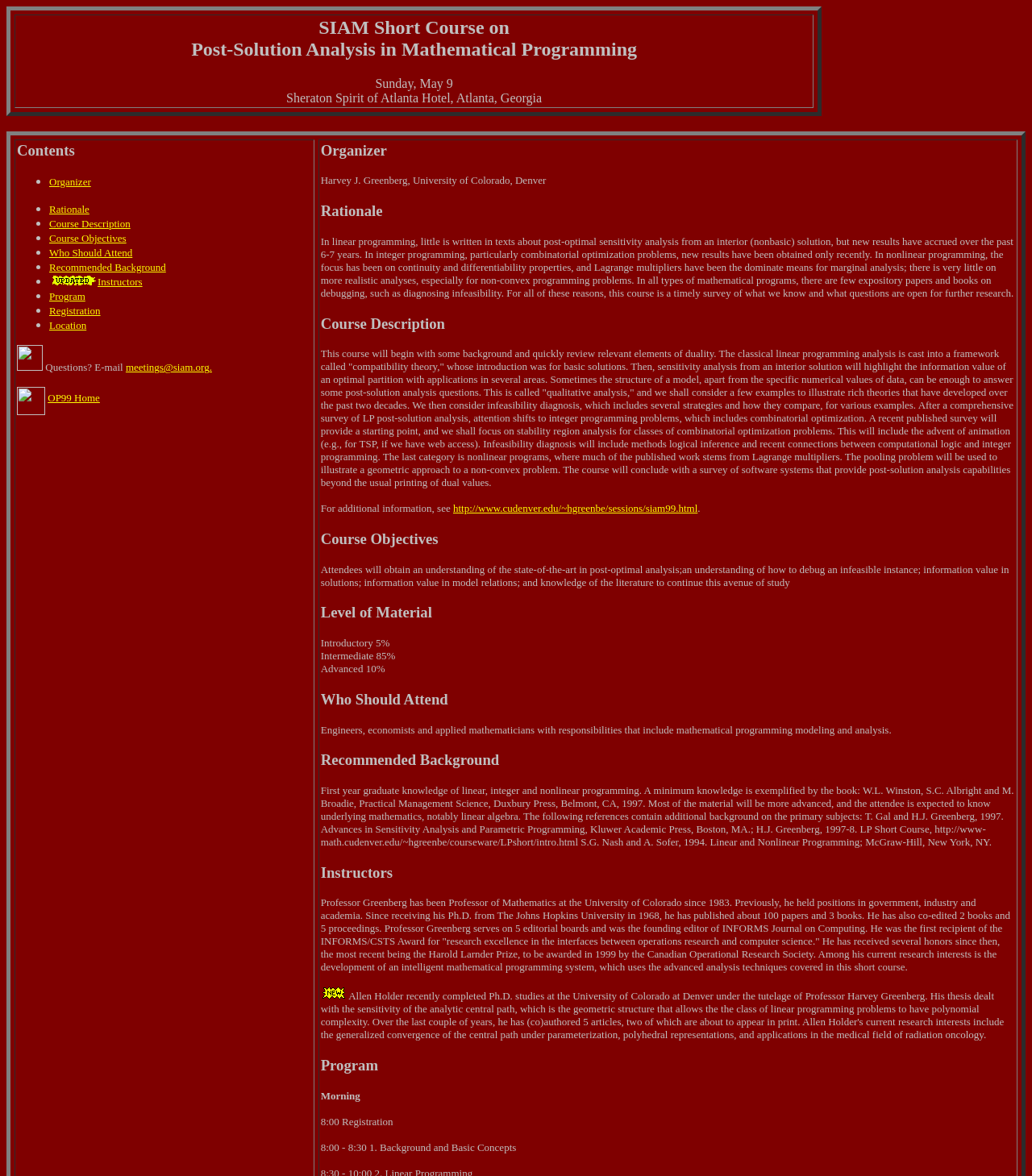Give a concise answer of one word or phrase to the question: 
What is the date of the SIAM Short Course?

Sunday, May 9